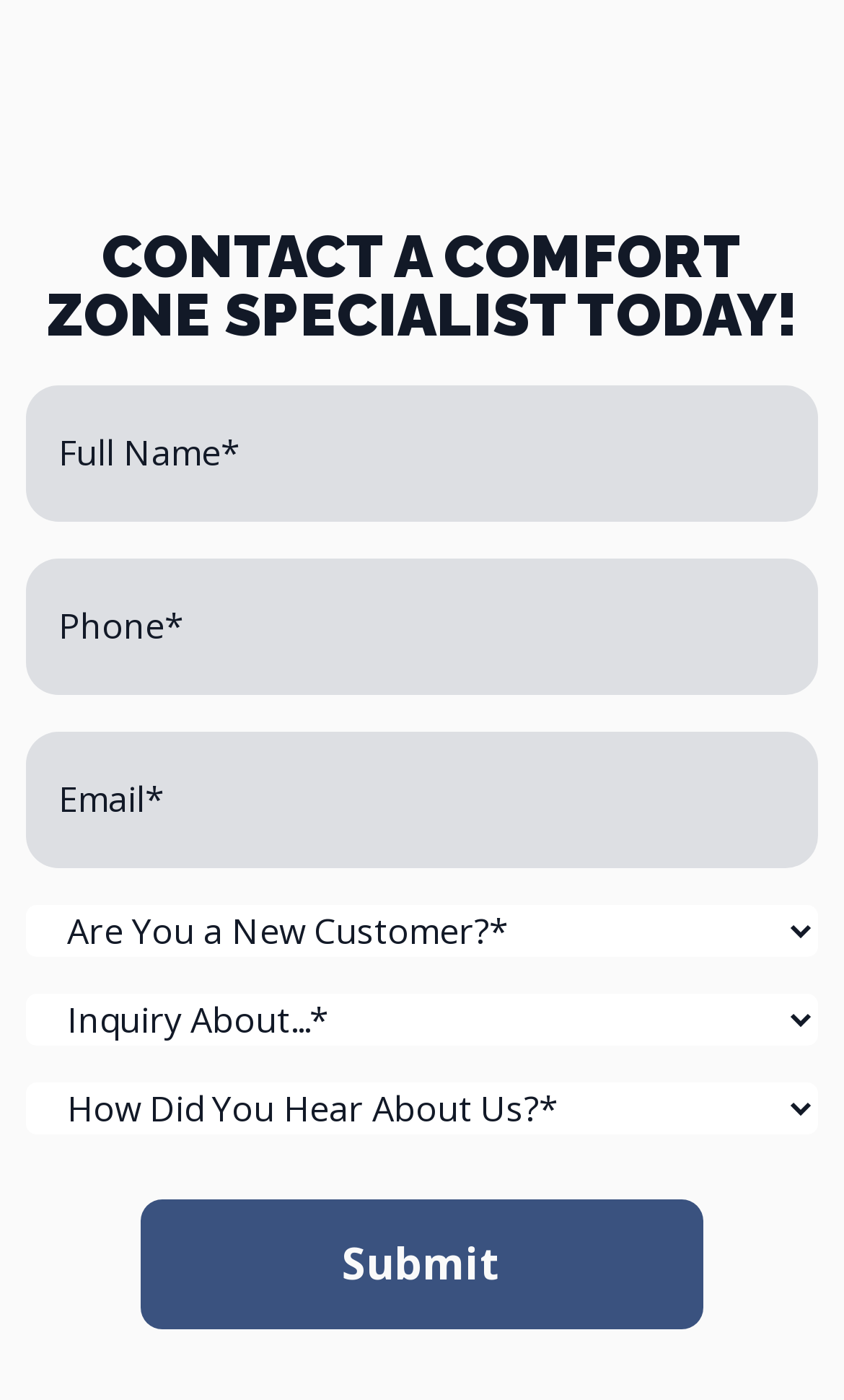Based on the element description: "name="your-email" placeholder="Email*"", identify the UI element and provide its bounding box coordinates. Use four float numbers between 0 and 1, [left, top, right, bottom].

[0.031, 0.522, 0.969, 0.619]